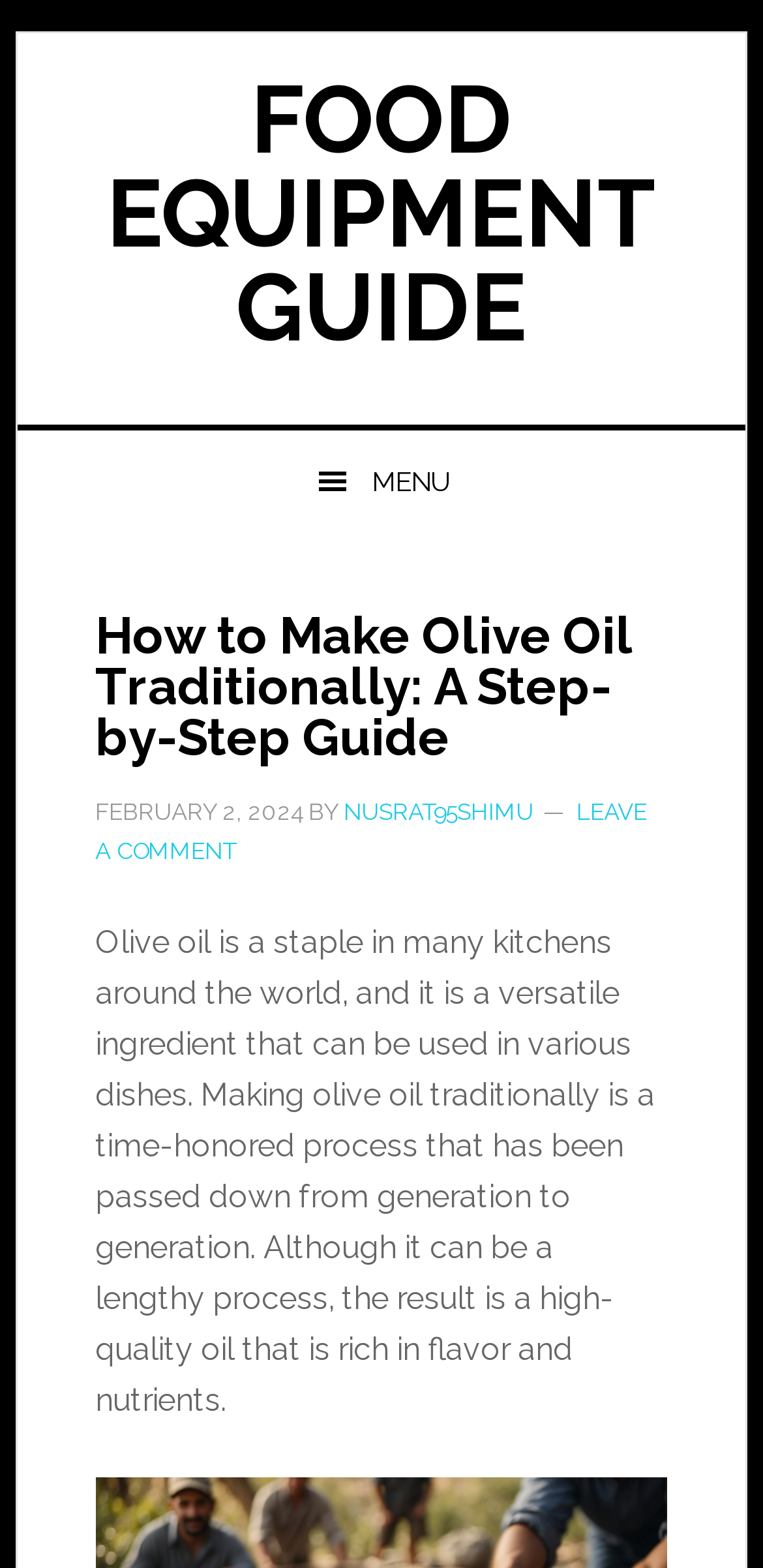Provide the bounding box coordinates of the UI element this sentence describes: "Toggle Menu".

None